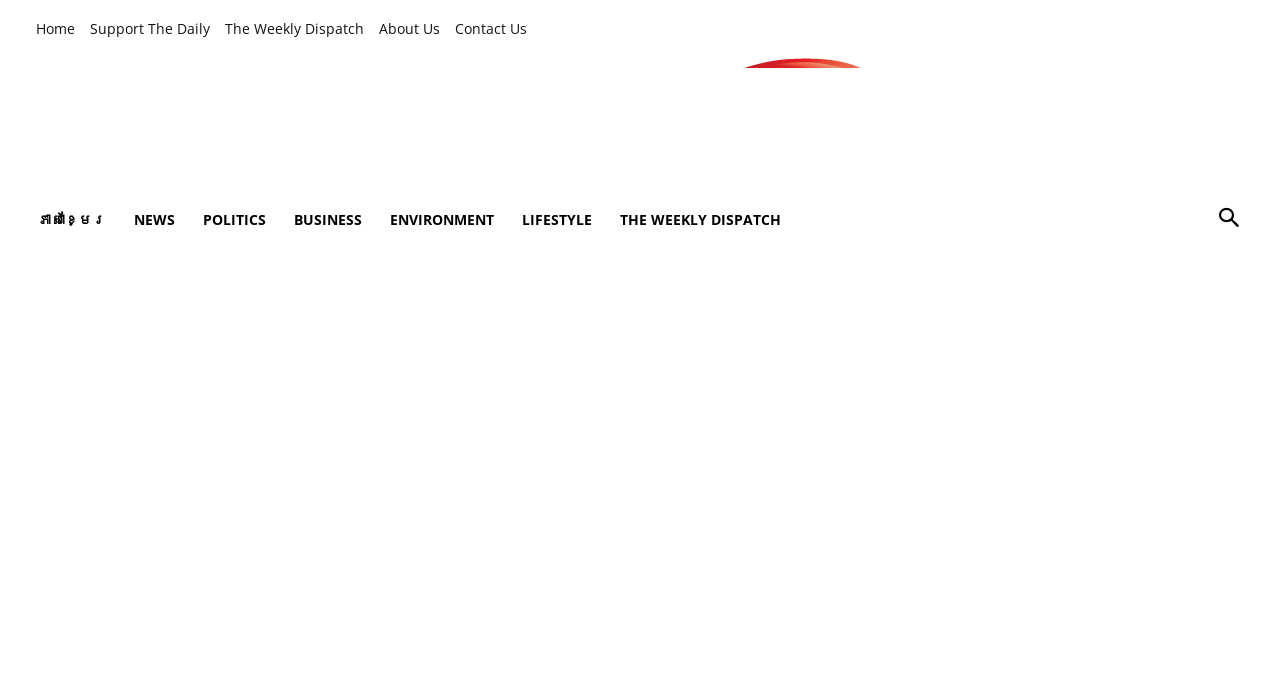Predict the bounding box coordinates of the area that should be clicked to accomplish the following instruction: "visit about us". The bounding box coordinates should consist of four float numbers between 0 and 1, i.e., [left, top, right, bottom].

[0.296, 0.021, 0.344, 0.065]